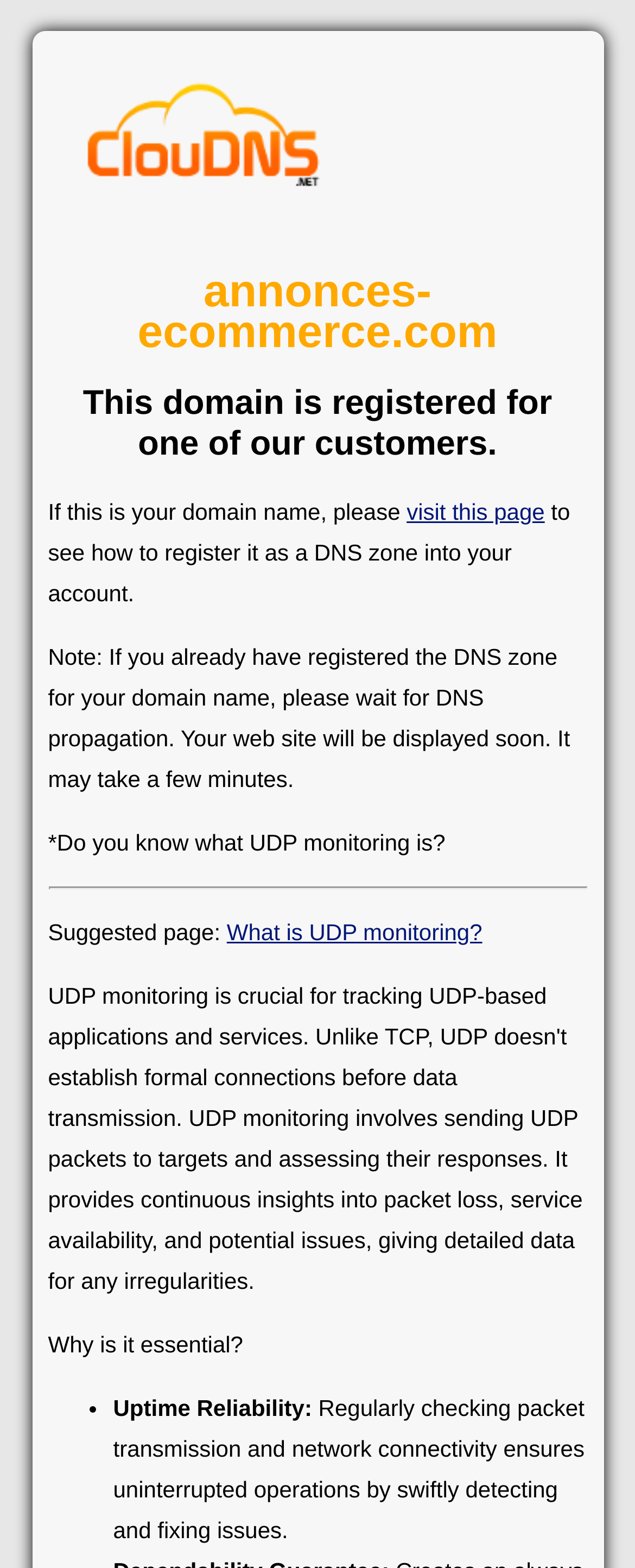Predict the bounding box coordinates for the UI element described as: "2012". The coordinates should be four float numbers between 0 and 1, presented as [left, top, right, bottom].

None